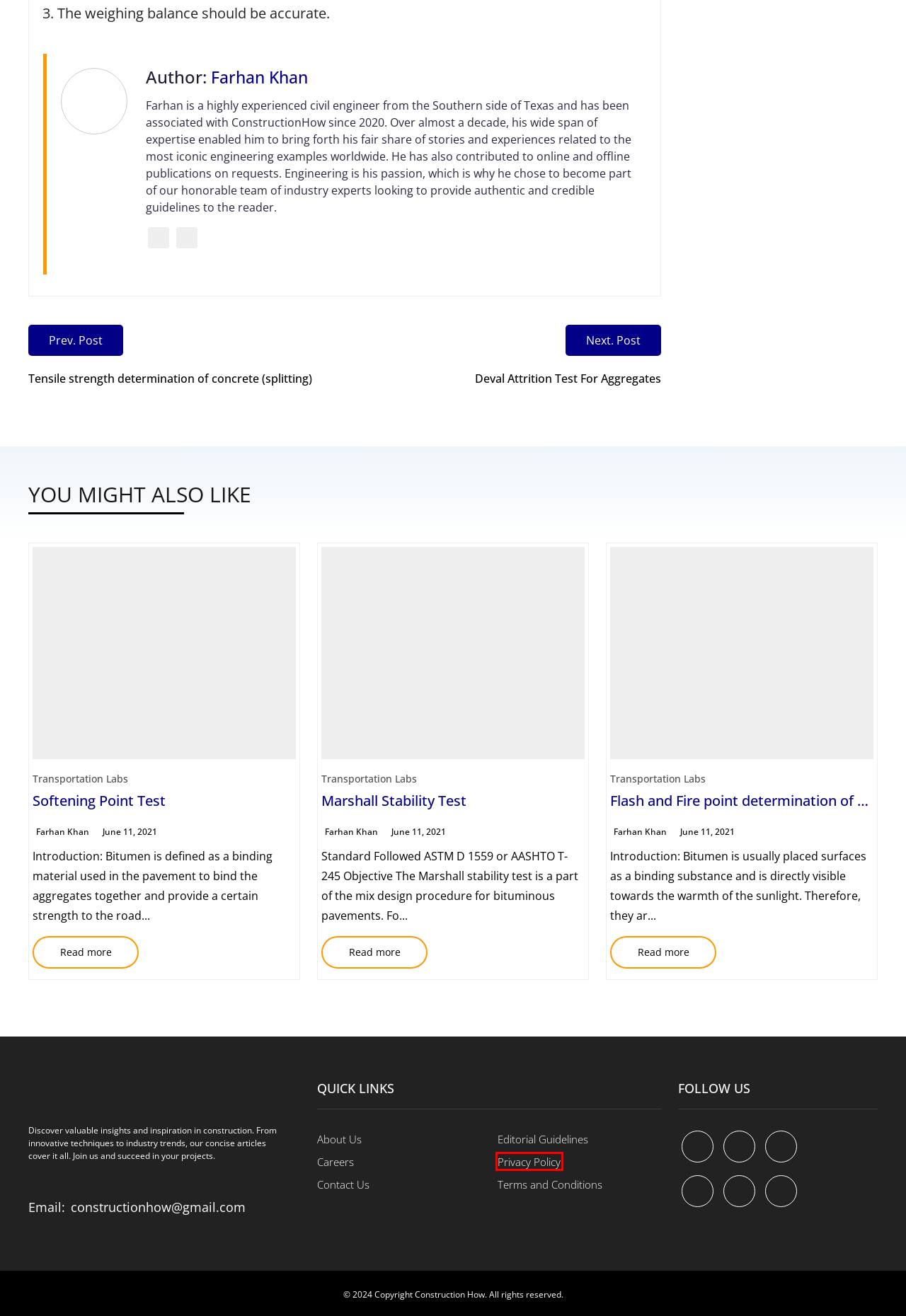You have a screenshot showing a webpage with a red bounding box highlighting an element. Choose the webpage description that best fits the new webpage after clicking the highlighted element. The descriptions are:
A. About Us - Construction How
B. Privacy Policy - Construction How
C. Marshall Stability Test - Construction How
D. Editorial Guidelines - Construction How
E. Flash and Fire point determination of bitumen - Construction How
F. Tensile strength determination of concrete (splitting) - Construction How
G. Softening Point Test | Construction How
H. Deval Attrition Test For Aggregates | Construction How

B